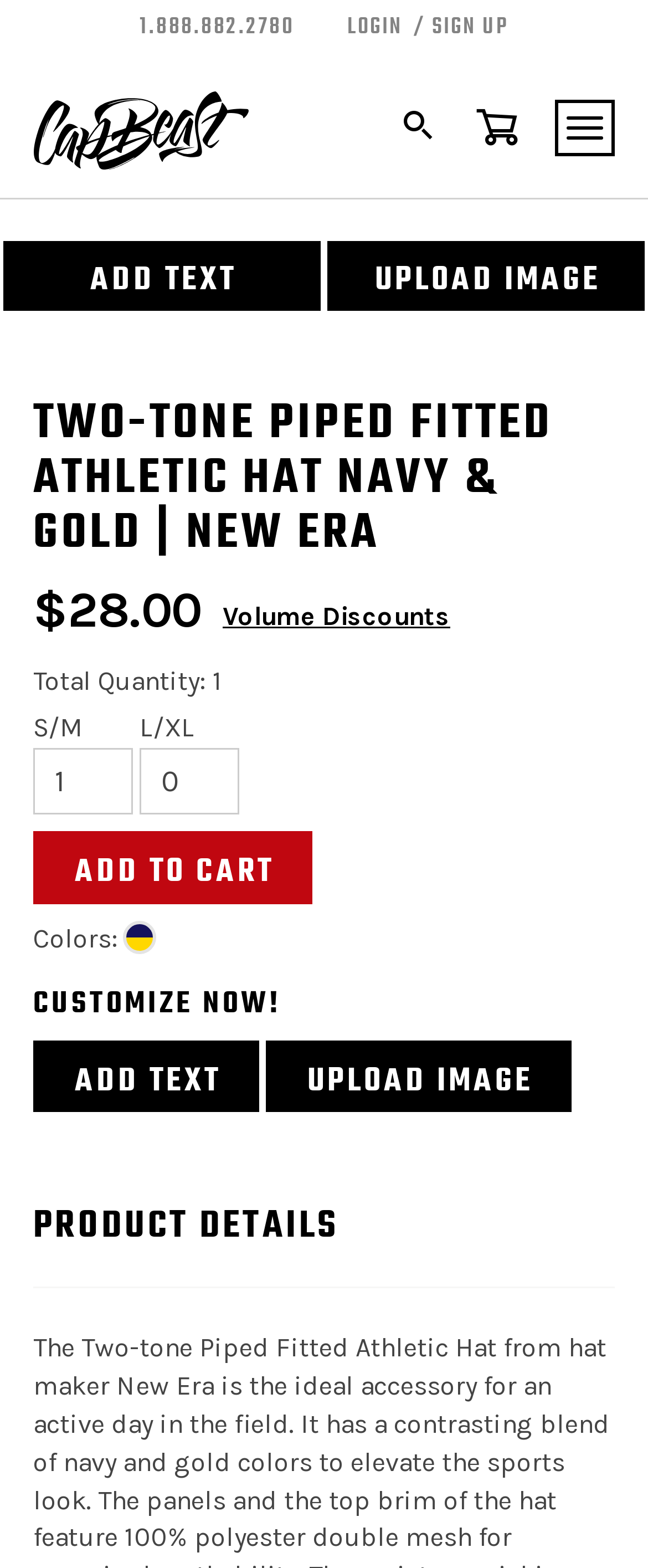Could you determine the bounding box coordinates of the clickable element to complete the instruction: "Call the customer service"? Provide the coordinates as four float numbers between 0 and 1, i.e., [left, top, right, bottom].

[0.215, 0.008, 0.454, 0.024]